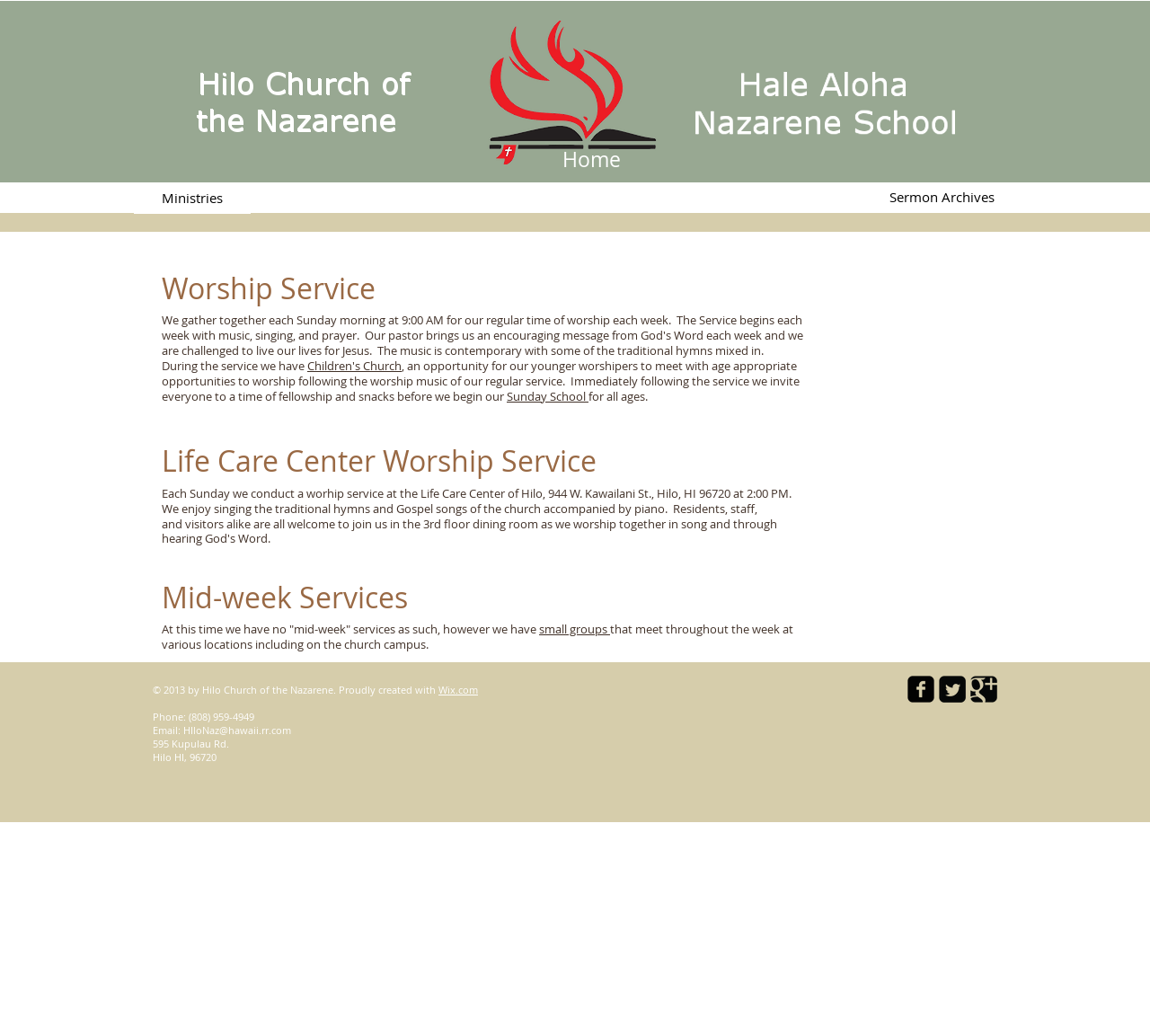Please indicate the bounding box coordinates of the element's region to be clicked to achieve the instruction: "Click the 'Home' link". Provide the coordinates as four float numbers between 0 and 1, i.e., [left, top, right, bottom].

[0.395, 0.141, 0.633, 0.167]